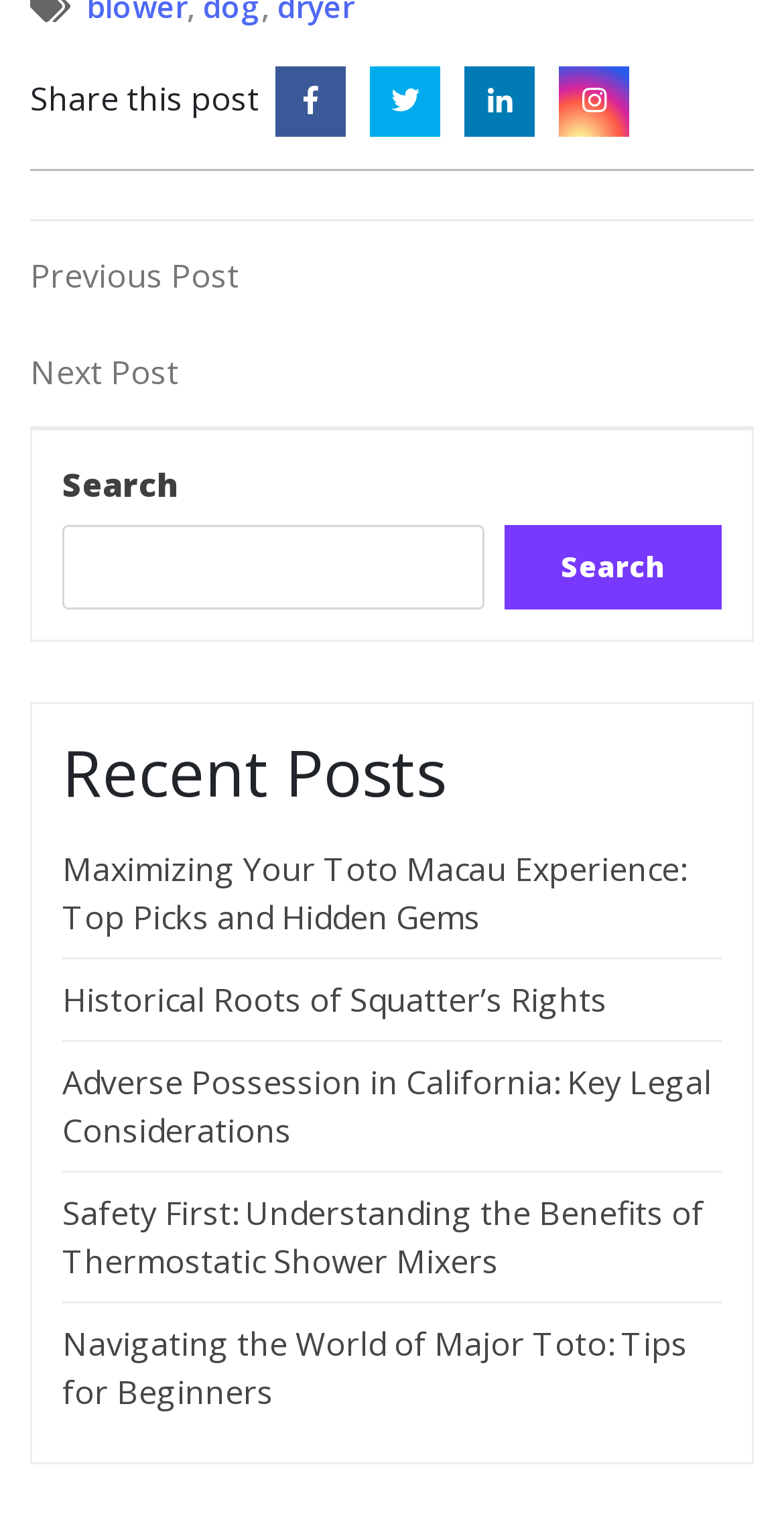Please locate the bounding box coordinates of the element that needs to be clicked to achieve the following instruction: "Read the previous post". The coordinates should be four float numbers between 0 and 1, i.e., [left, top, right, bottom].

[0.038, 0.166, 0.962, 0.197]